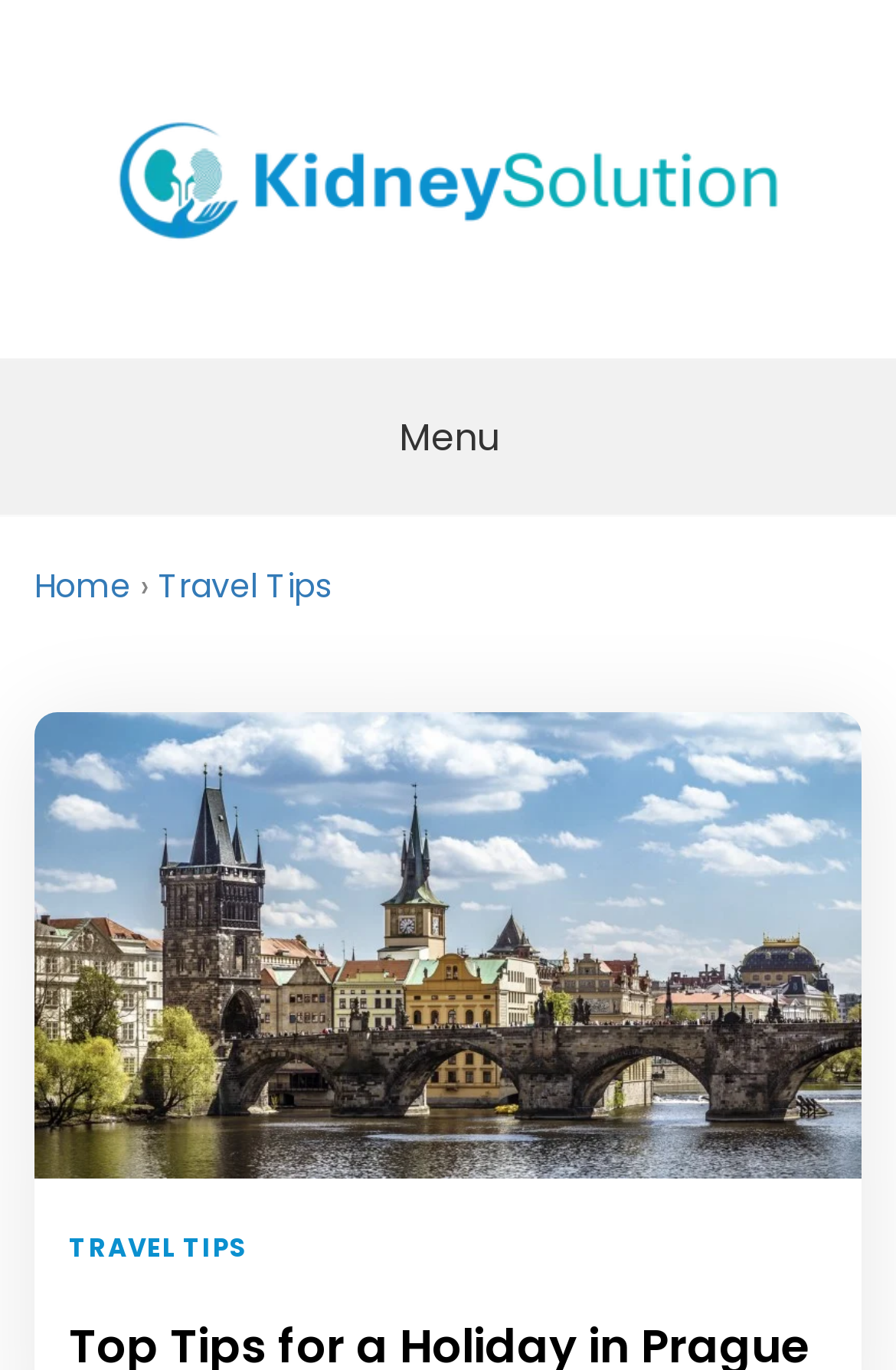Determine the bounding box coordinates of the UI element described by: "parent_node: KIDNEY SOLUTION".

[0.131, 0.111, 0.869, 0.149]